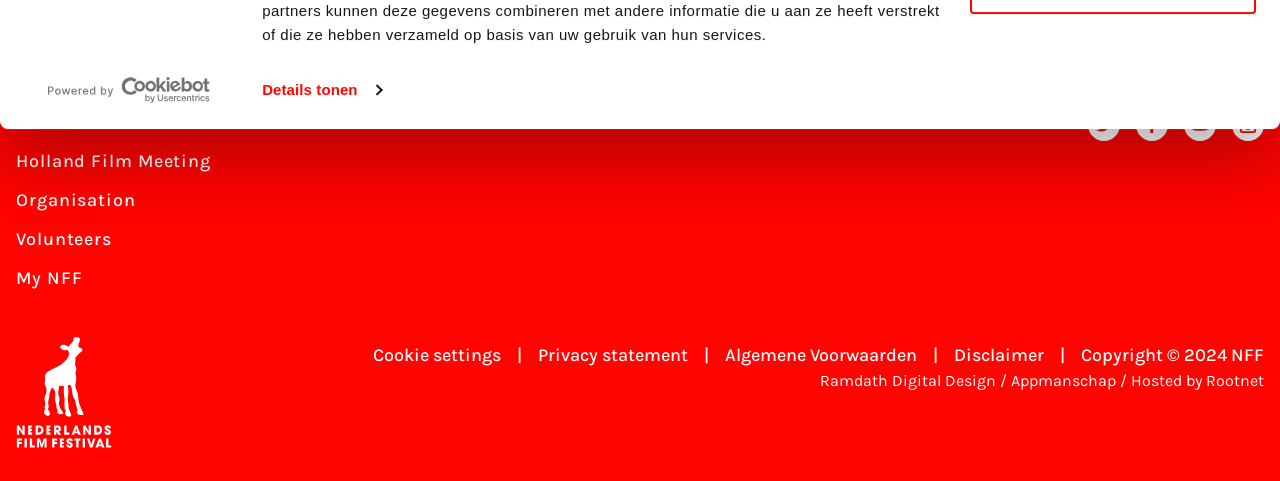Please identify the bounding box coordinates of the area that needs to be clicked to follow this instruction: "Visit the Netherlands Film Festival page".

[0.012, 0.227, 0.196, 0.308]